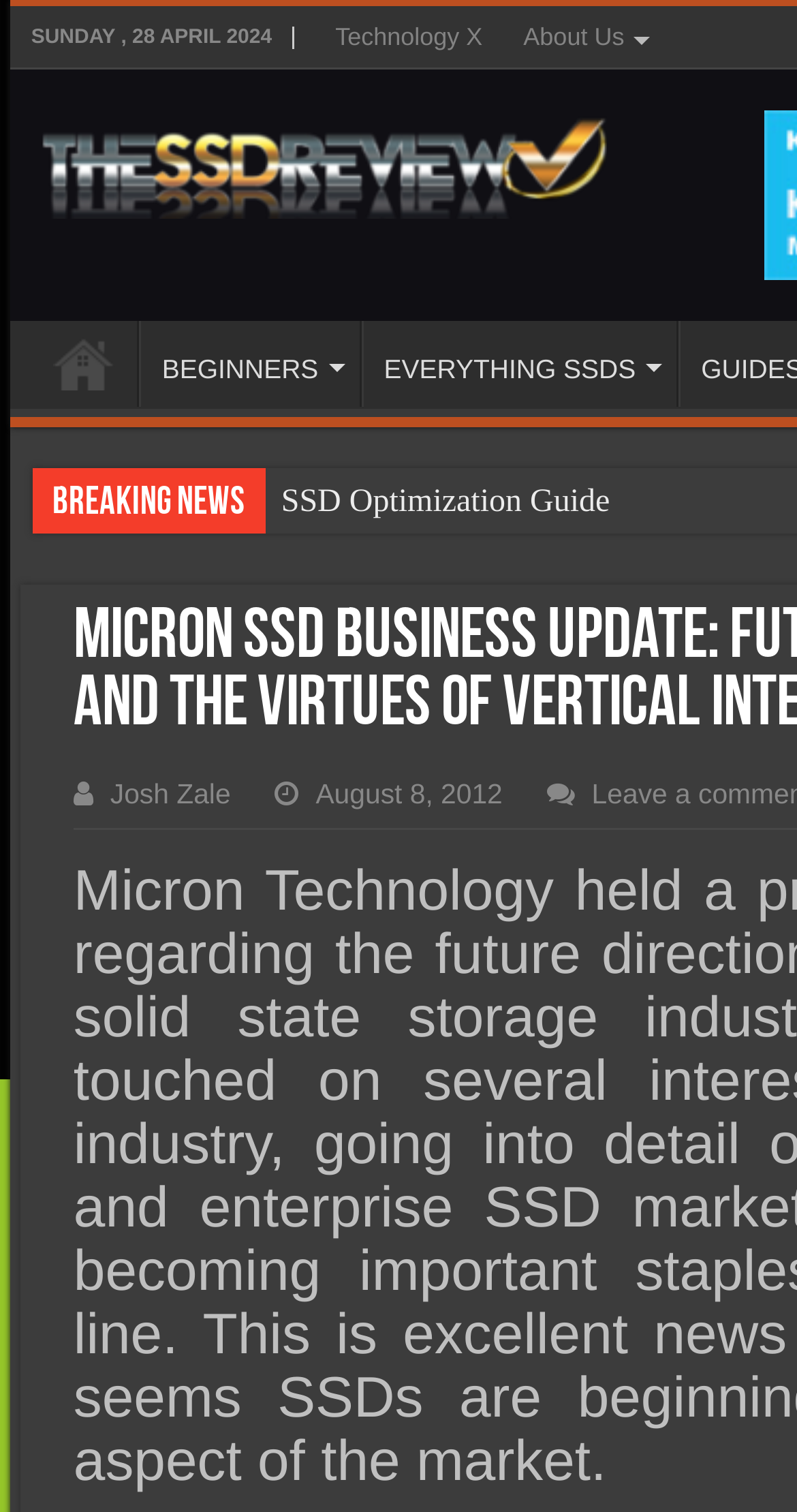Please respond to the question using a single word or phrase:
What is the name of the website?

The SSD Review